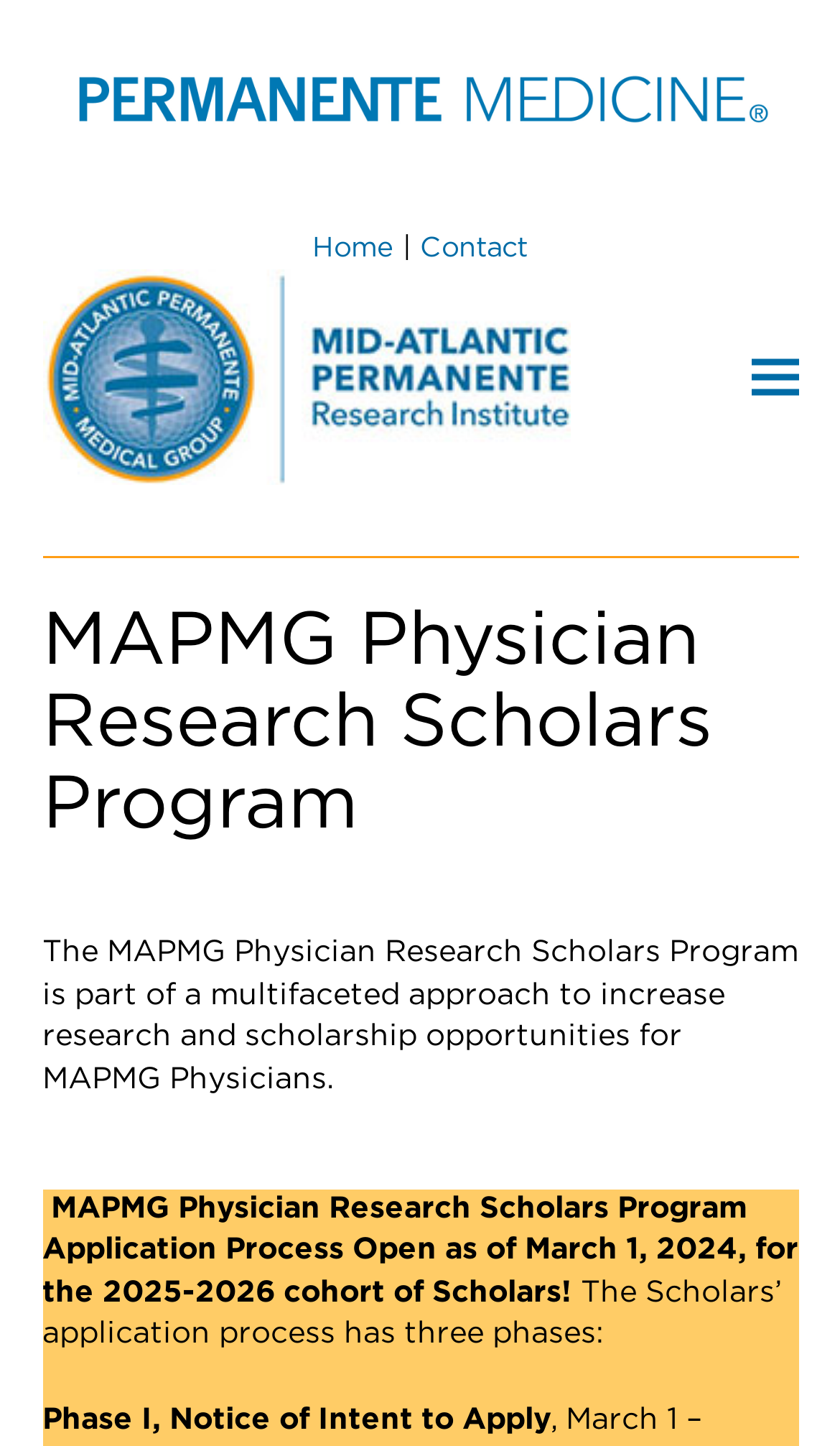How many phases are there in the Scholars’ application process?
Answer the question with as much detail as possible.

I found the answer by reading the StaticText element with the text 'The Scholars’ application process has three phases:' which is a child of the HeaderAsNonLandmark element.